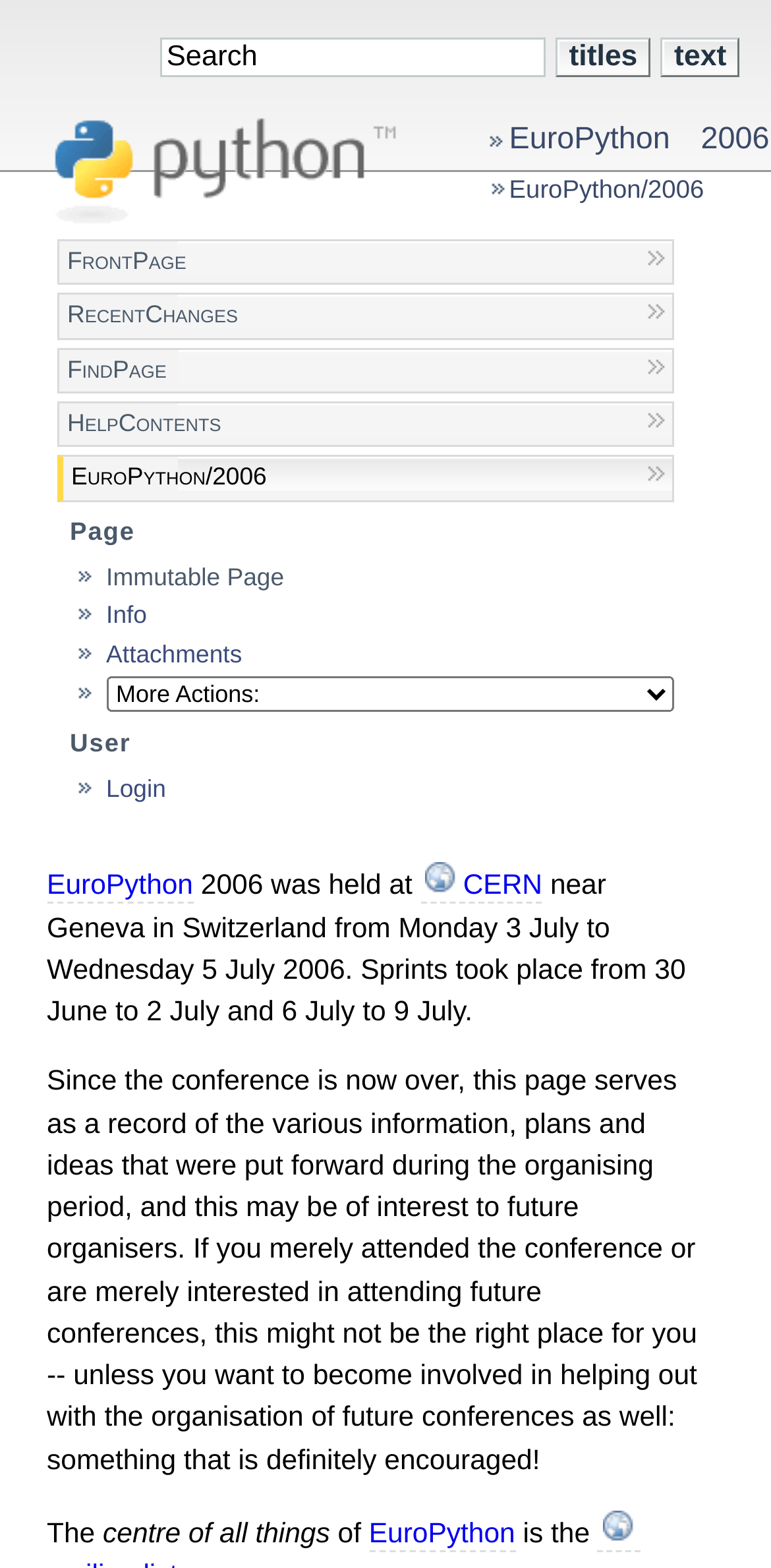Summarize the webpage with a detailed and informative caption.

The webpage is about EuroPython 2006, a conference held at CERN near Geneva in Switzerland. At the top, there is a search bar with a "Search" label, accompanied by two disabled buttons labeled "Titles" and "Text". Below this, there is a logo image of Python, next to a link to the Python wiki.

The main content of the page is divided into two sections. On the left, there are several links to related pages, including "EuroPython", "2006", "FrontPage", "RecentChanges", "FindPage", and "HelpContents". On the right, there is a heading "Page" followed by a list of links, including "Info" and "Attachments", as well as a combobox.

Below this, there is a heading "User" with a link to "Login". The main content of the page then begins, describing the EuroPython 2006 conference, including its dates and location. The text explains that the page serves as a record of the conference's organization and planning, and may be of interest to future organizers.

At the bottom of the page, there is a final sentence that appears to be a tagline or slogan, stating that EuroPython is the "centre of all things" related to the conference.